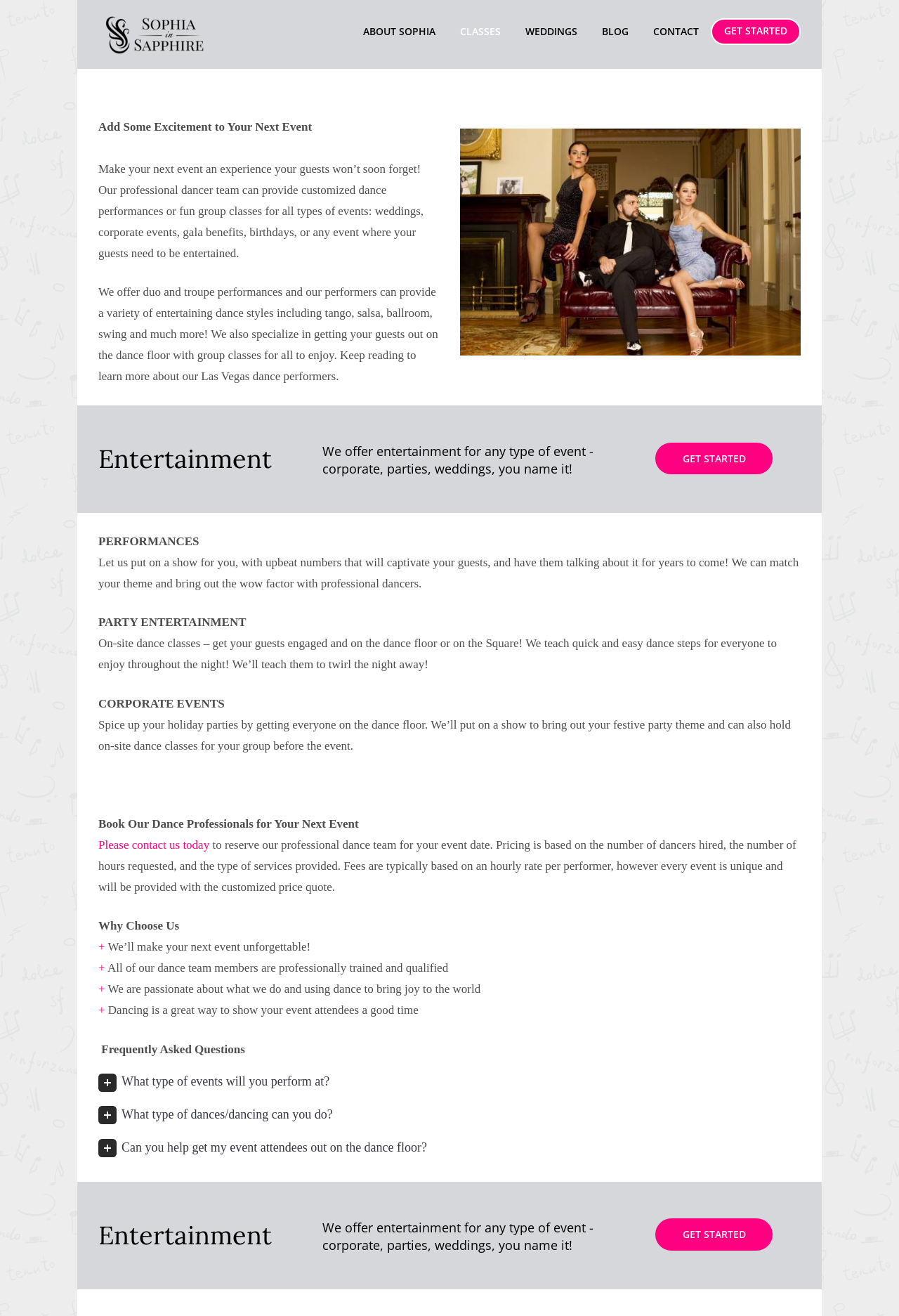How can the dance team help with event planning?
Please use the visual content to give a single word or phrase answer.

By providing customized dance performances